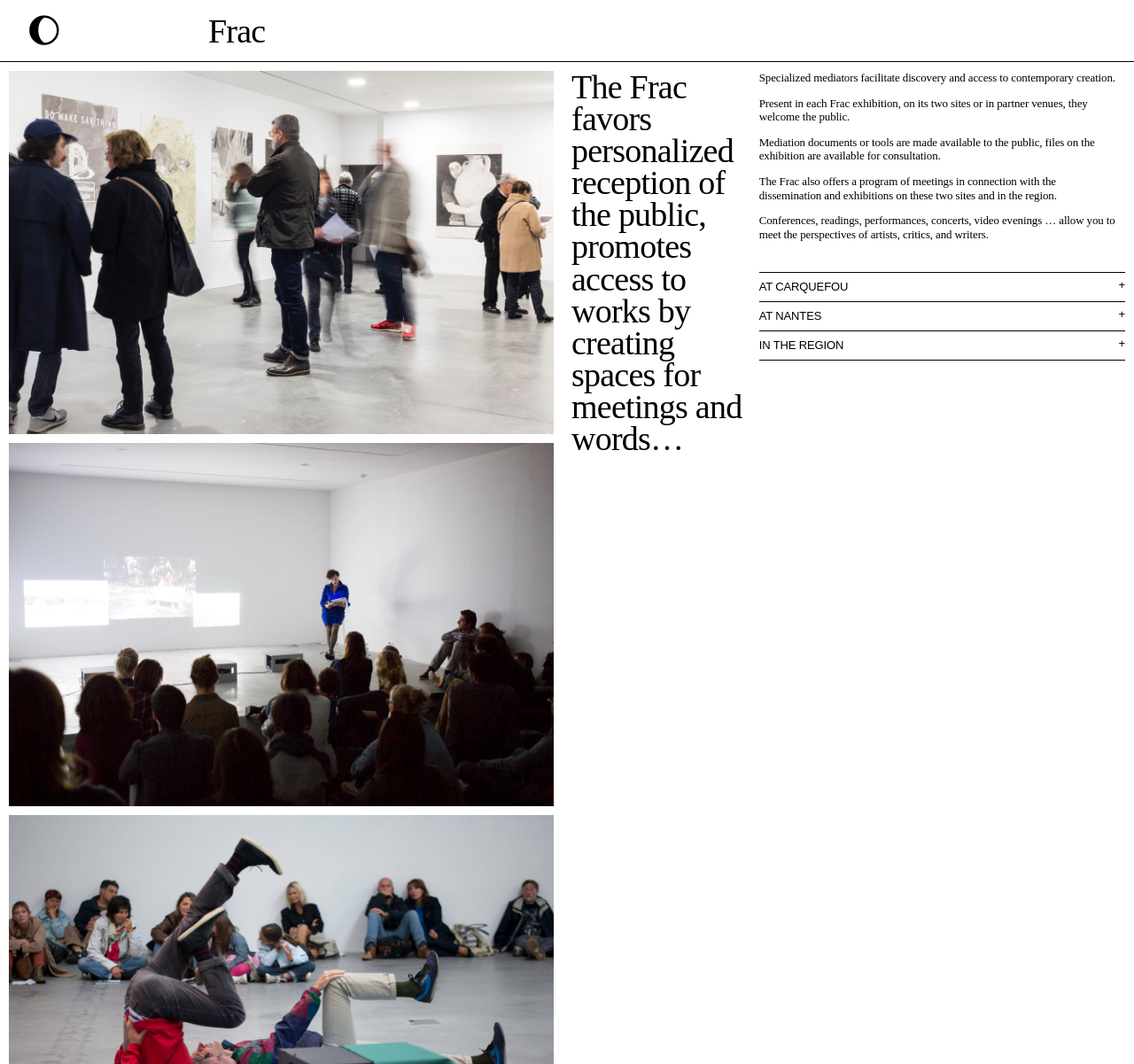Please locate the clickable area by providing the bounding box coordinates to follow this instruction: "Click the Missions link".

[0.023, 0.088, 0.062, 0.1]